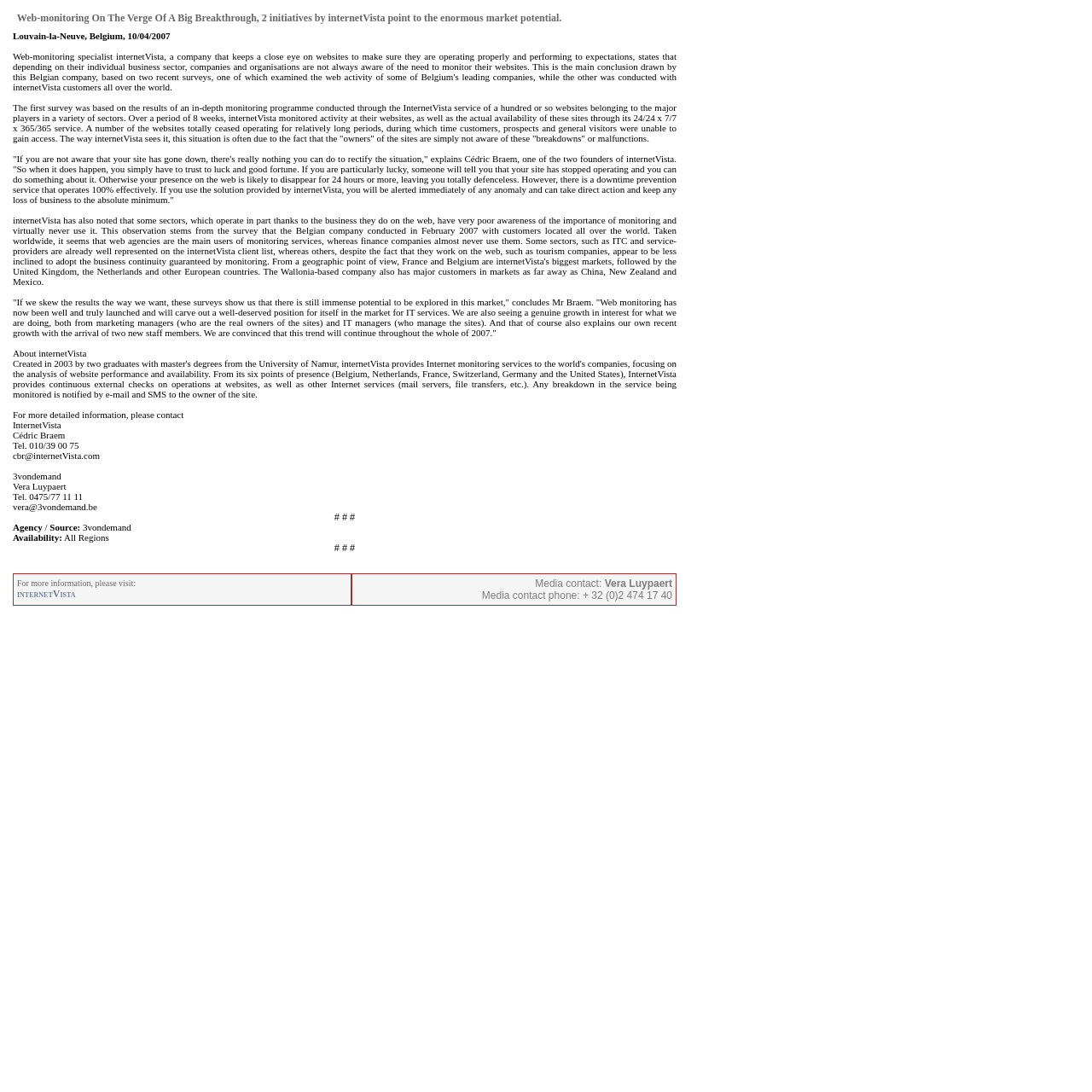What is the company that provides Internet monitoring services?
Please provide a comprehensive answer based on the information in the image.

The company that provides Internet monitoring services is internetVista, which is mentioned in the text as a company that keeps a close eye on websites to make sure they are operating properly and performing to expectations.